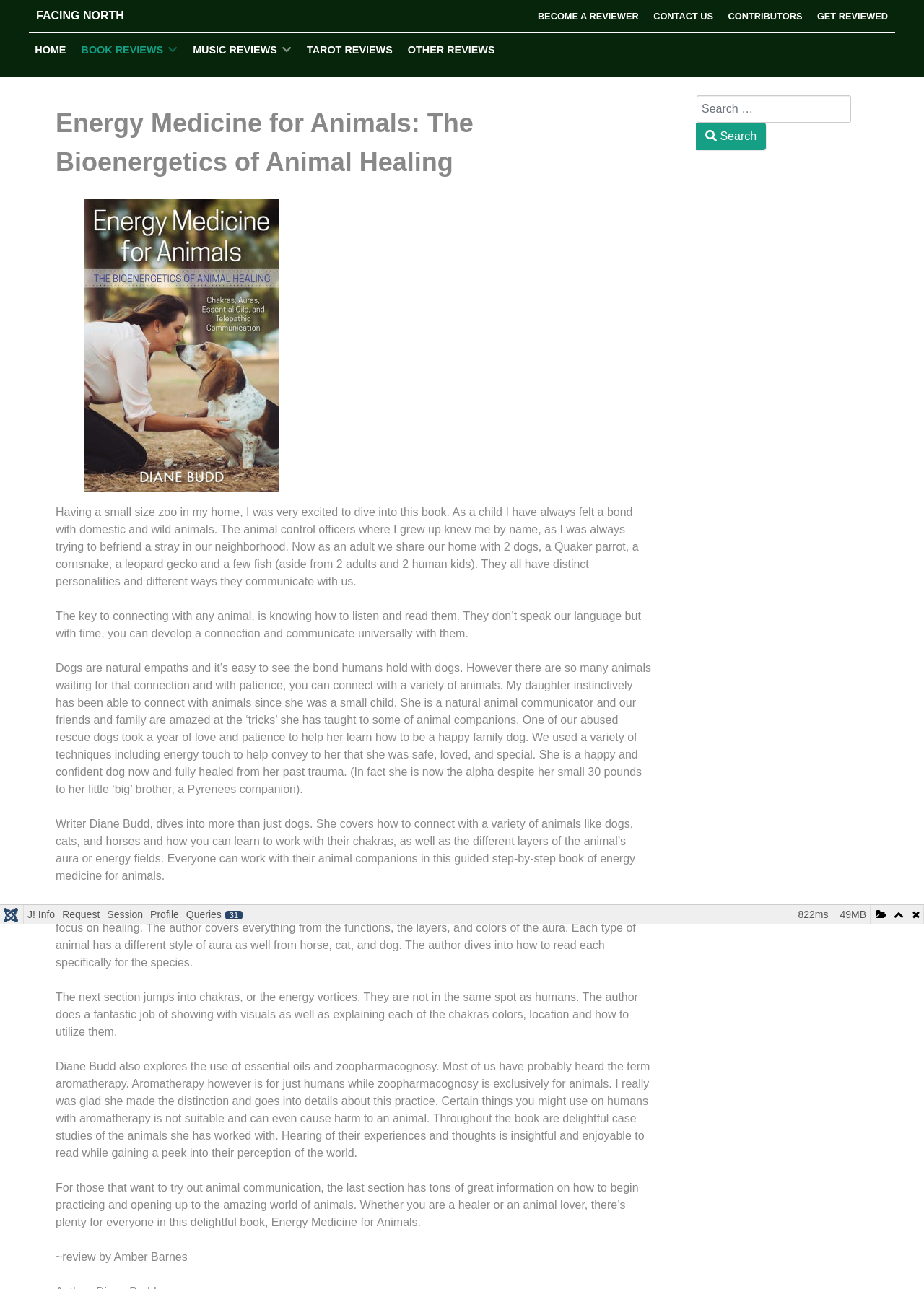What is the purpose of the last section of the book?
Provide a comprehensive and detailed answer to the question.

The last section of the book is intended to help readers practice animal communication, as it provides guidance on how to begin practicing and opening up to the amazing world of animals, according to the review text.